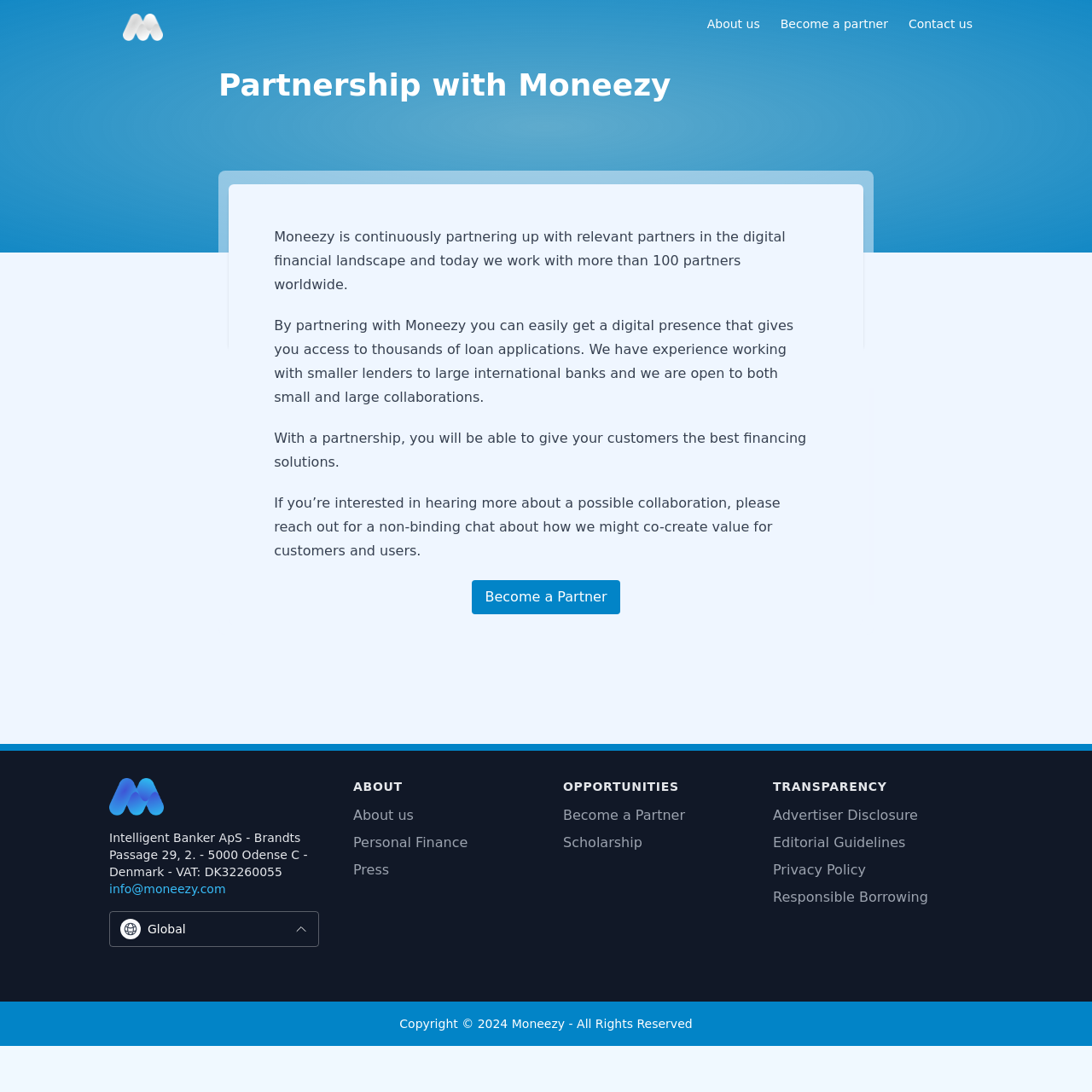Show the bounding box coordinates of the element that should be clicked to complete the task: "View the 'About us' page".

[0.638, 0.008, 0.705, 0.036]